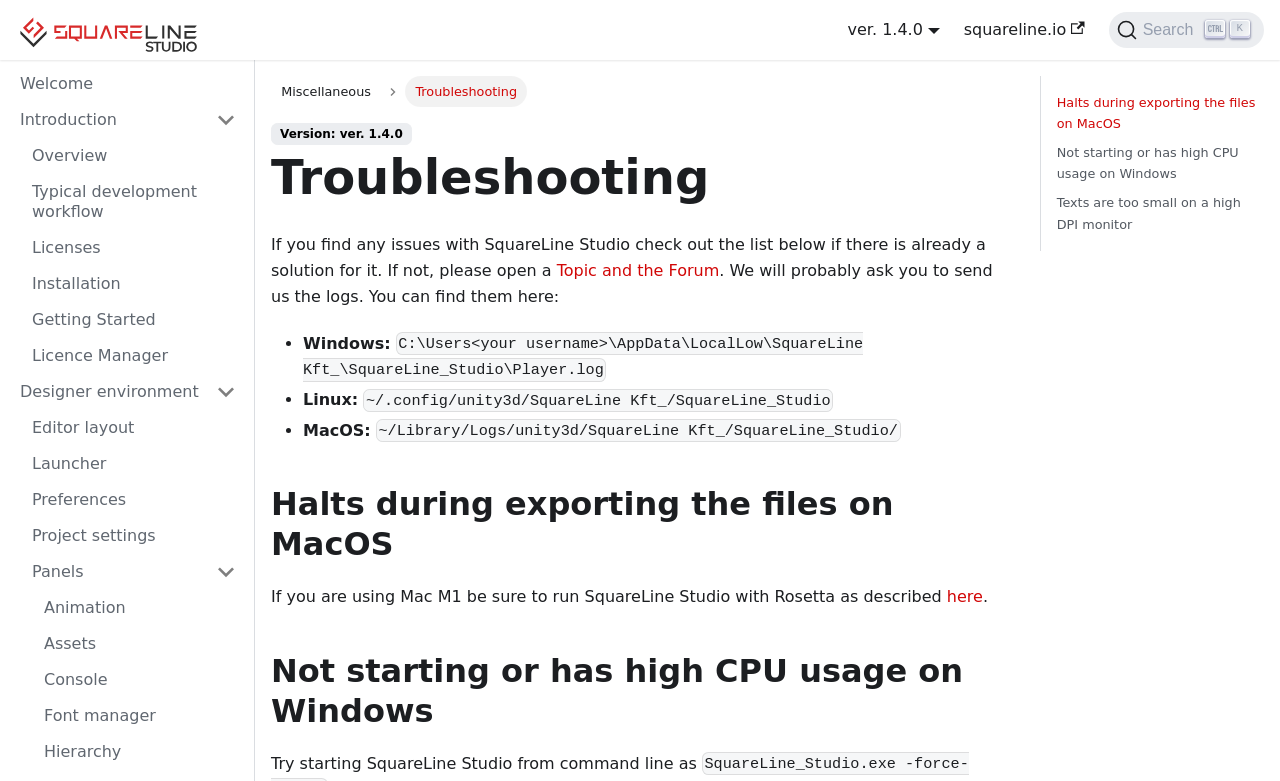Can you pinpoint the bounding box coordinates for the clickable element required for this instruction: "View the Not starting or has high CPU usage on Windows"? The coordinates should be four float numbers between 0 and 1, i.e., [left, top, right, bottom].

[0.826, 0.182, 0.981, 0.236]